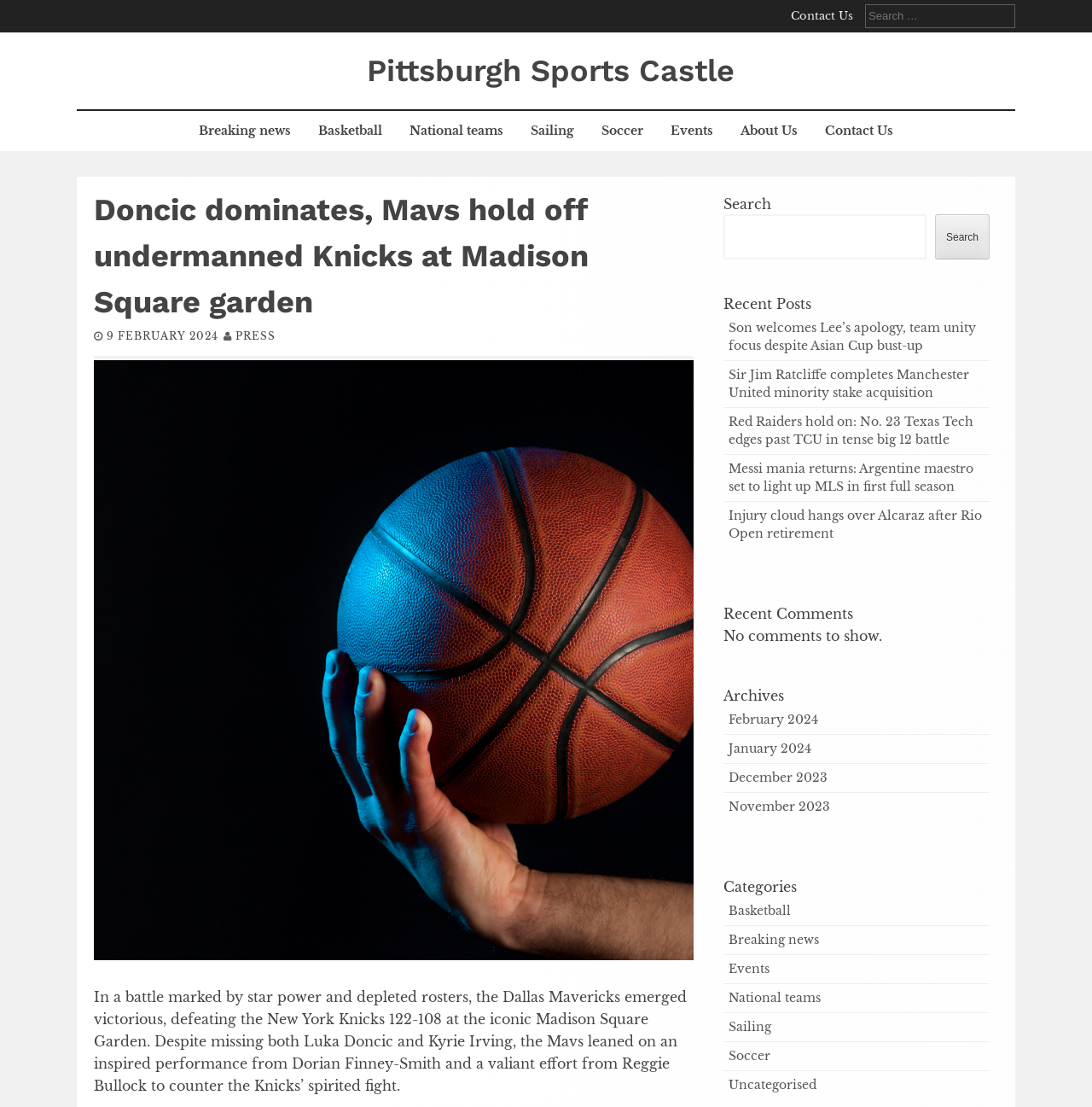Using the provided element description: "9 February 2024", identify the bounding box coordinates. The coordinates should be four floats between 0 and 1 in the order [left, top, right, bottom].

[0.098, 0.297, 0.2, 0.309]